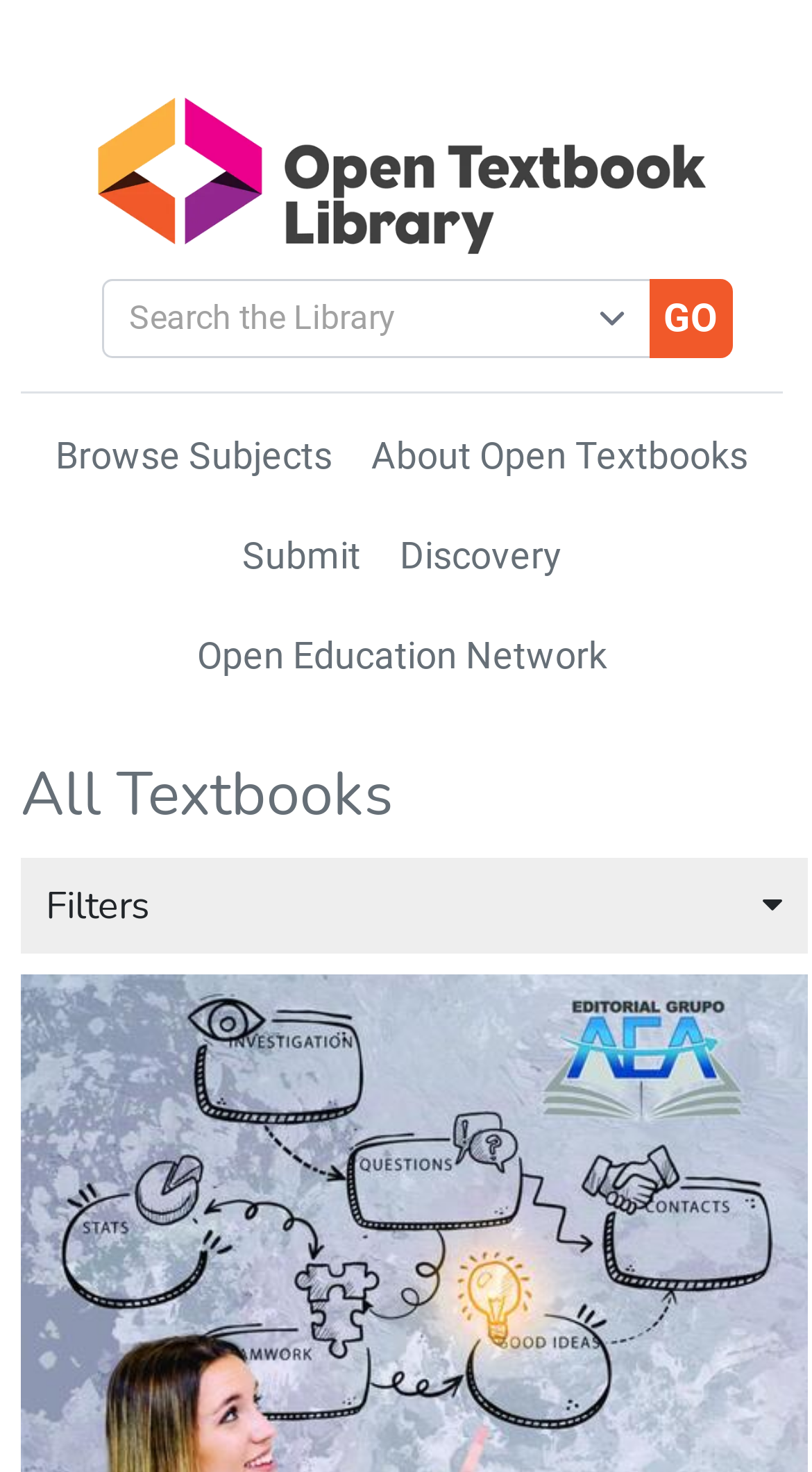Extract the bounding box coordinates for the UI element described as: "alt="Bookology Magazine"".

None